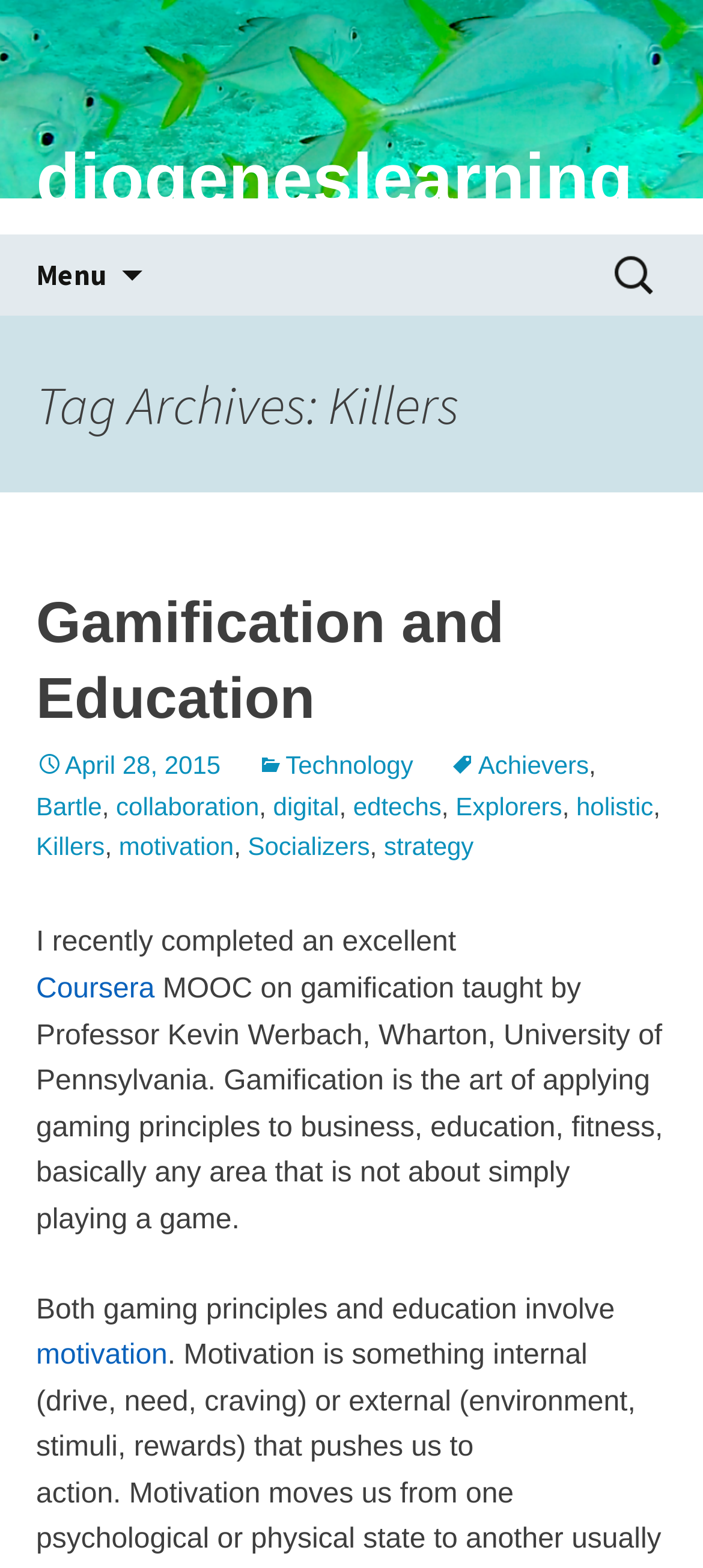Provide a short answer using a single word or phrase for the following question: 
What is the name of the professor who taught the MOOC on gamification?

Professor Kevin Werbach